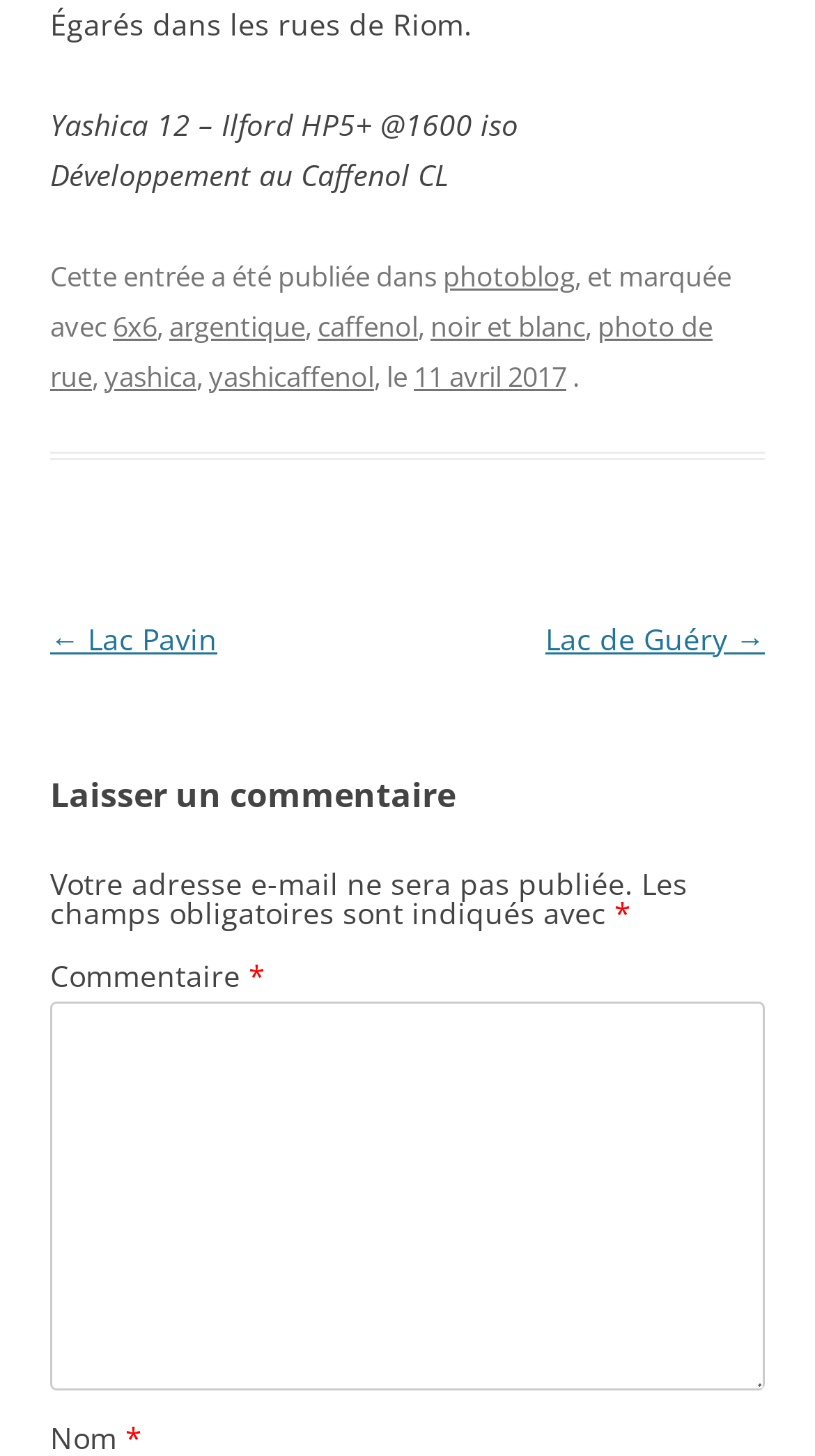Identify the bounding box coordinates of the region I need to click to complete this instruction: "Click on the '← Lac Pavin' link".

[0.062, 0.424, 0.267, 0.452]